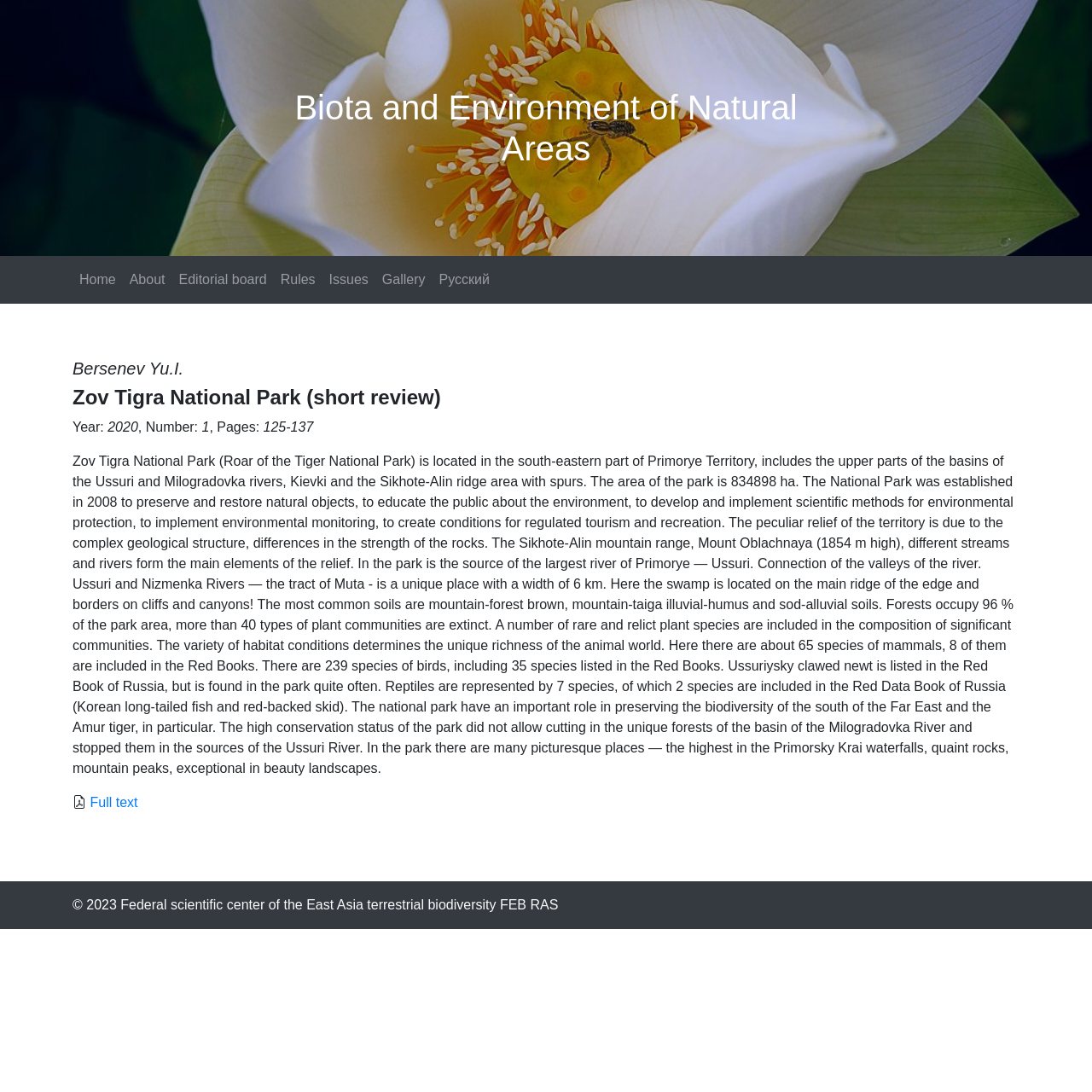Provide a short answer to the following question with just one word or phrase: What is the copyright year of the webpage?

2023